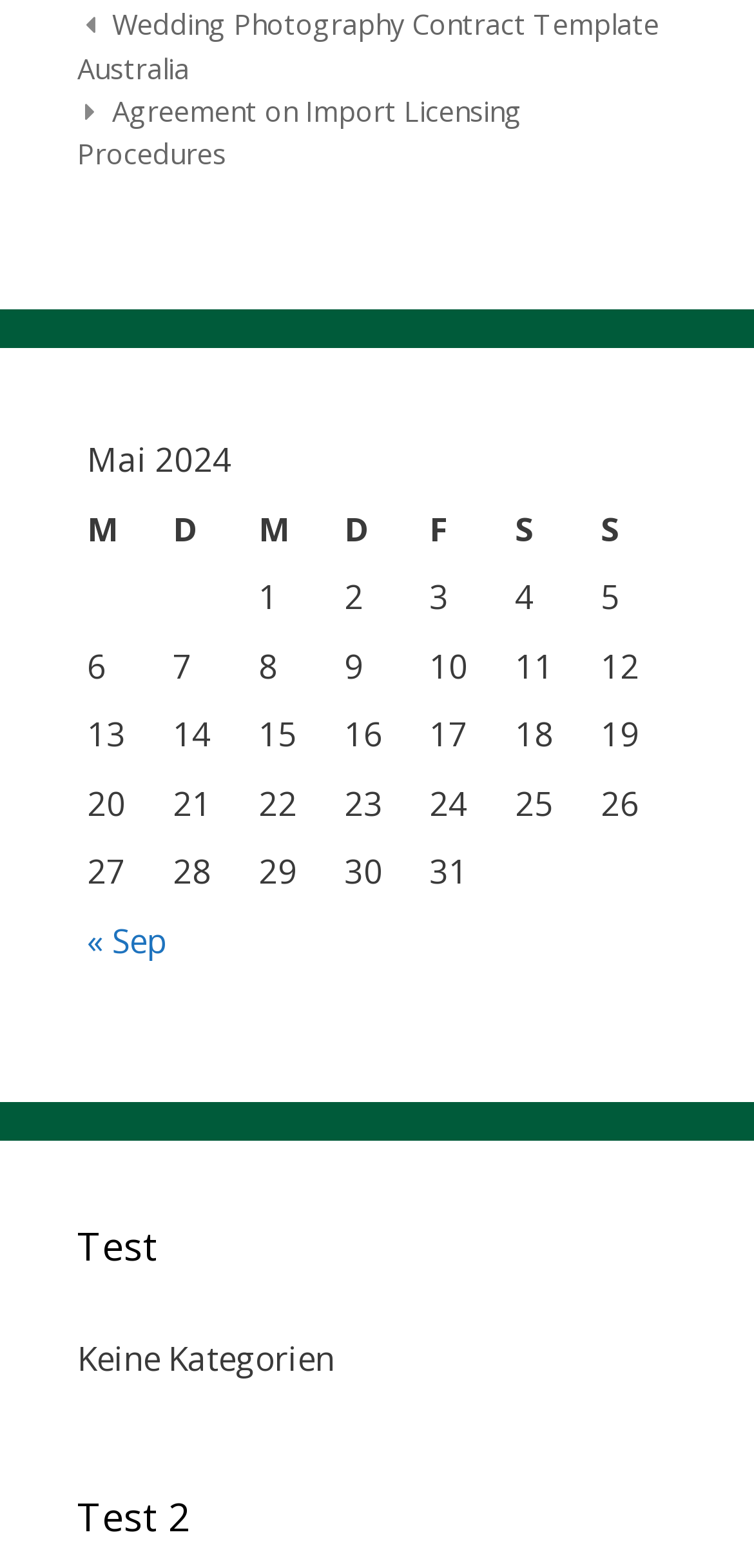What is the text of the first link in the navigation section?
Provide an in-depth and detailed explanation in response to the question.

The navigation section has a link with the text 'Wedding Photography Contract Template Australia', which is the first link in the section.